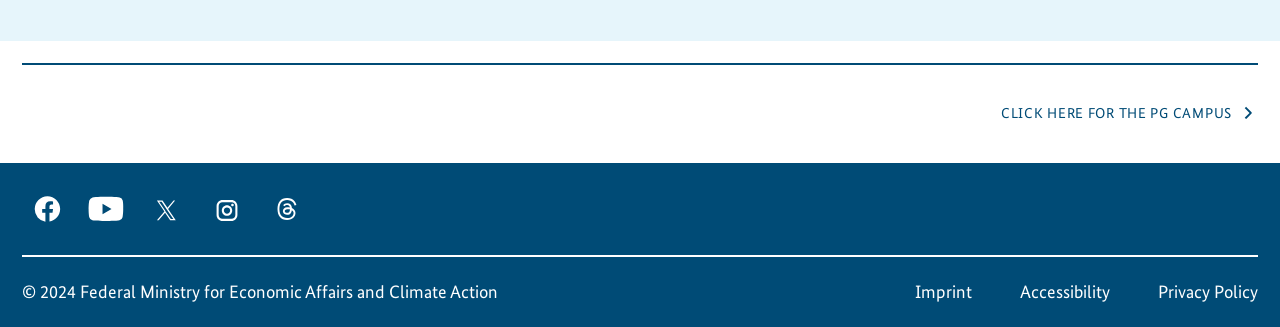Please give a short response to the question using one word or a phrase:
What is the copyright year mentioned?

2024